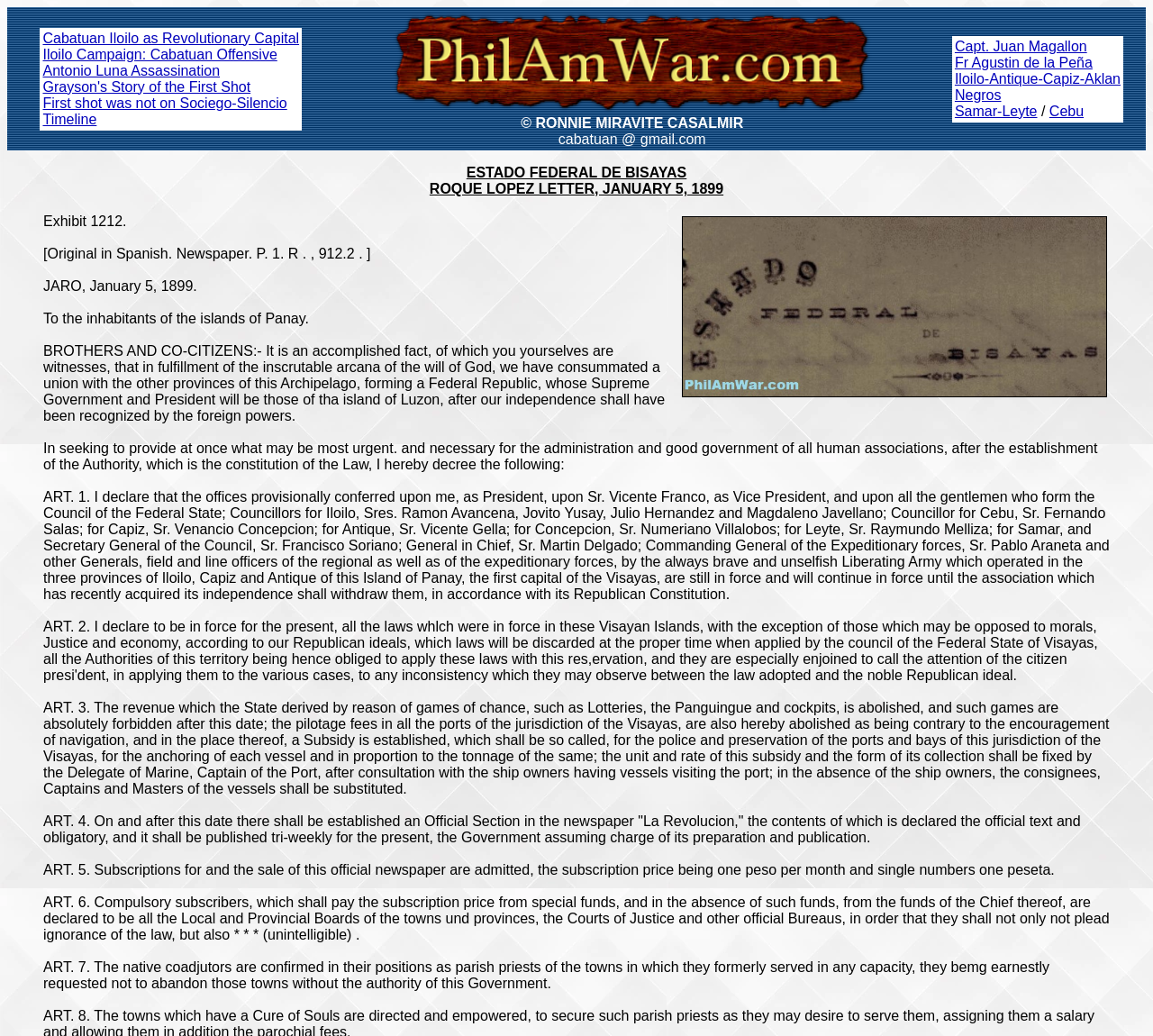Please locate the UI element described by "parent_node: © RONNIE MIRAVITE CASALMIR" and provide its bounding box coordinates.

[0.339, 0.099, 0.757, 0.114]